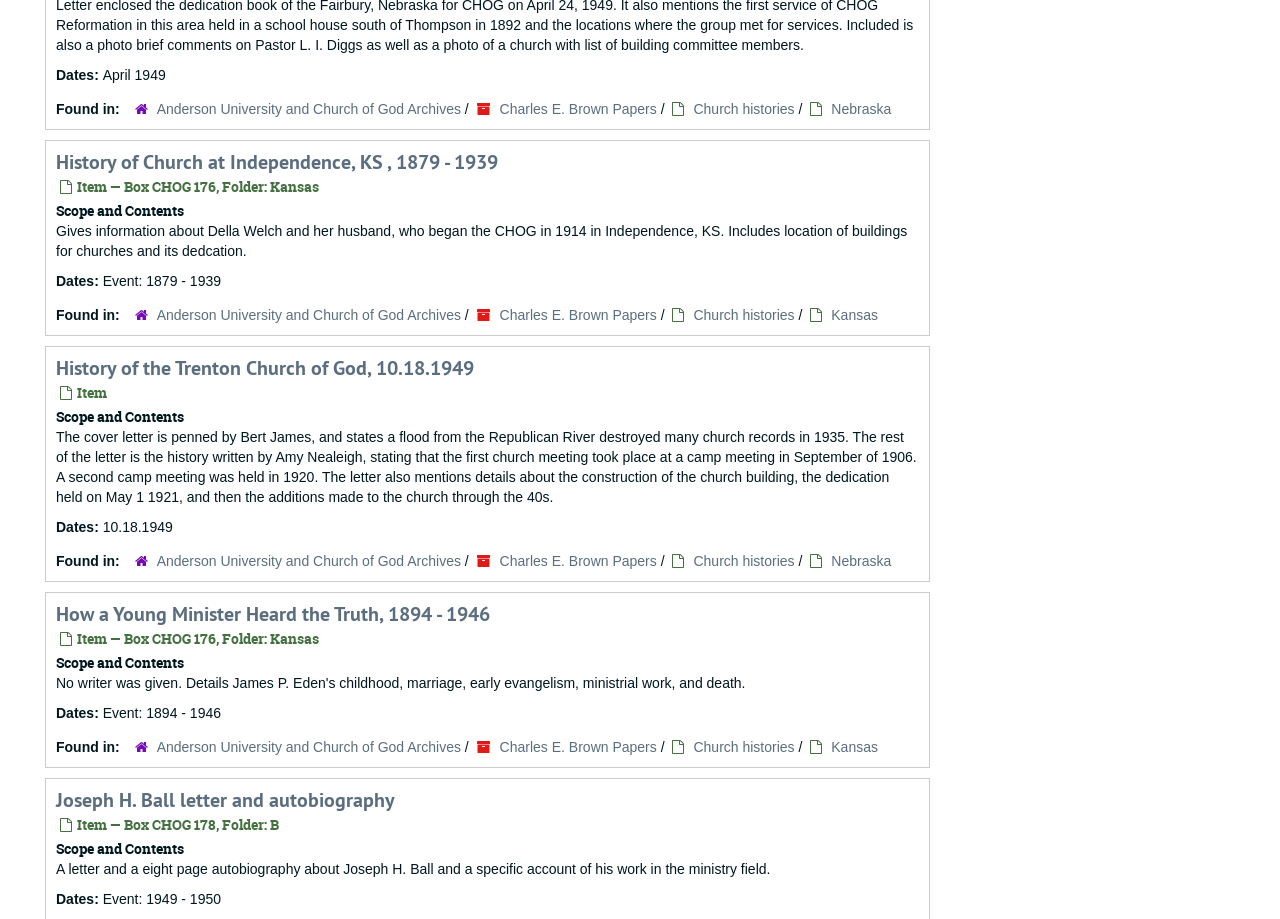From the given element description: "Church histories", find the bounding box for the UI element. Provide the coordinates as four float numbers between 0 and 1, in the order [left, top, right, bottom].

[0.542, 0.602, 0.621, 0.619]